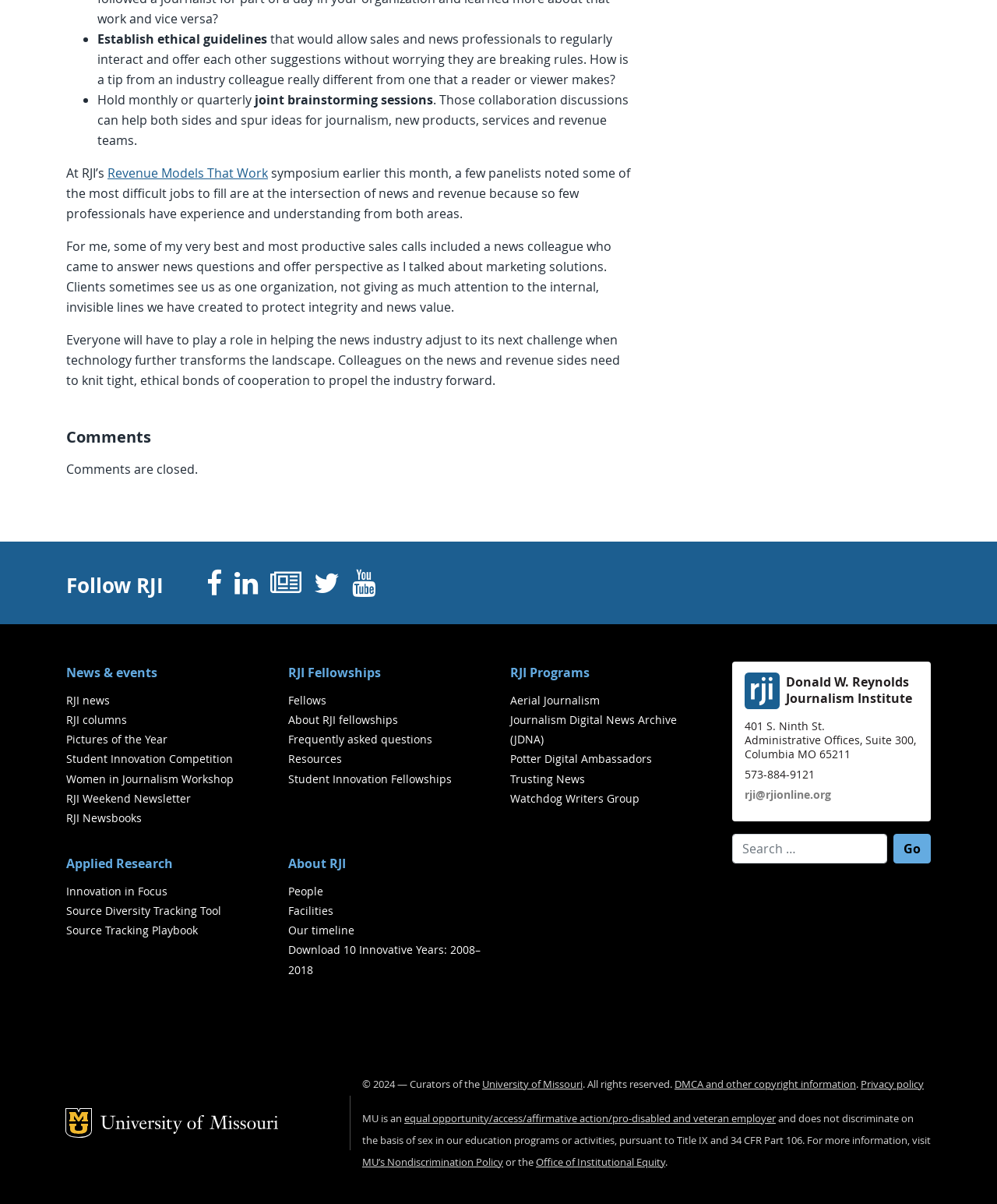How many sections are there in the main content area? Based on the image, give a response in one word or a short phrase.

4